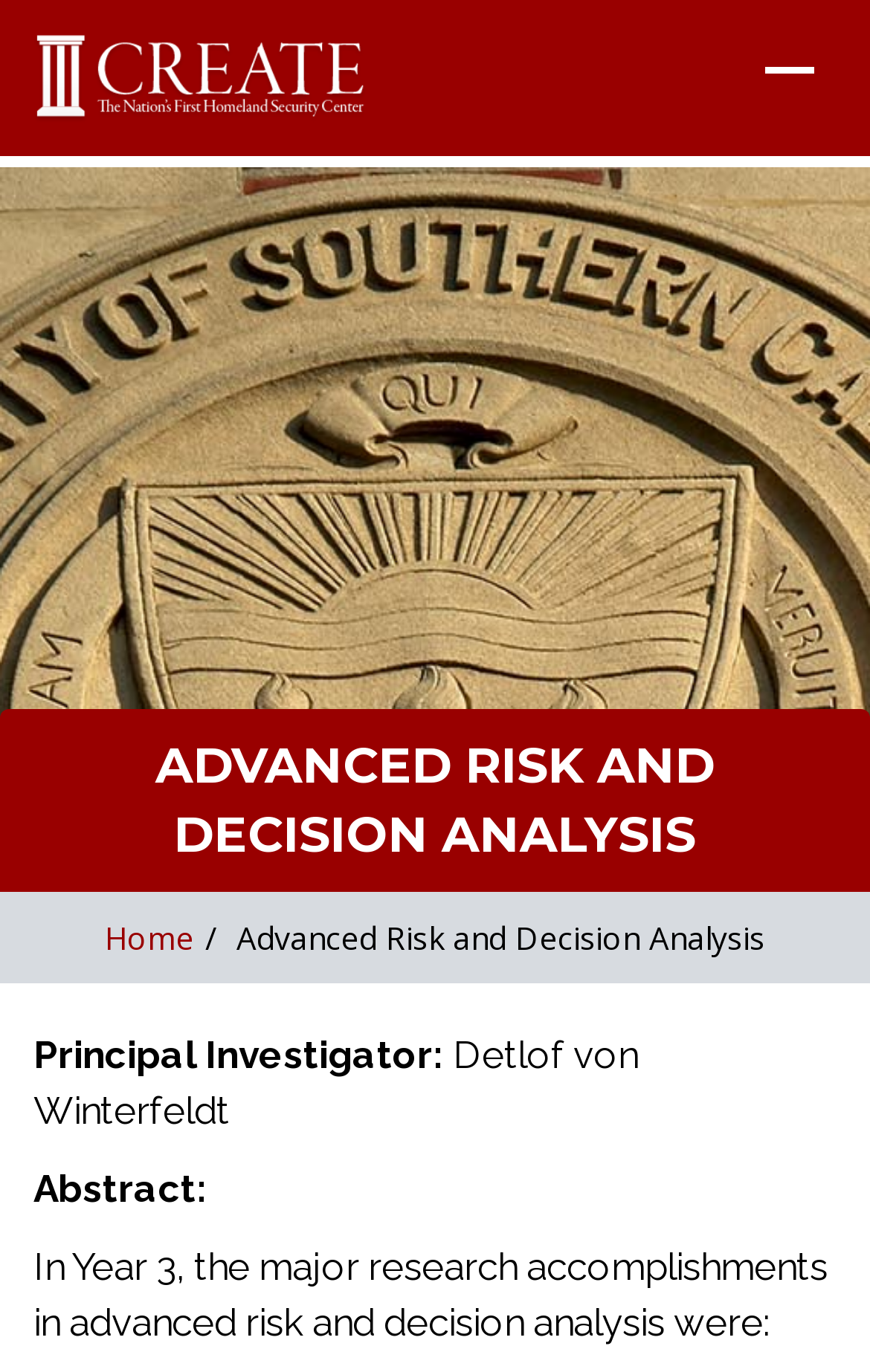Create a detailed summary of the webpage's content and design.

The webpage is titled "Advanced Risk and Decision Analysis - CREATE" and has a prominent heading "ADVANCED RISK AND DECISION ANALYSIS" at the top center of the page. 

At the top right corner, there are two links, one with no text and the other labeled "CREATE". 

Below the heading, there is a navigation section with a link to "Home" followed by a slash and the text "Advanced Risk and Decision Analysis". 

The main content of the page is divided into sections. The first section is labeled "Principal Investigator:" and lists "Detlof von Winterfeldt". 

Below this, there is an "Abstract" section, which summarizes the major research accomplishments in advanced risk and decision analysis in Year 3. The abstract text is "In Year 3, the major research accomplishments in advanced risk and decision analysis were:".